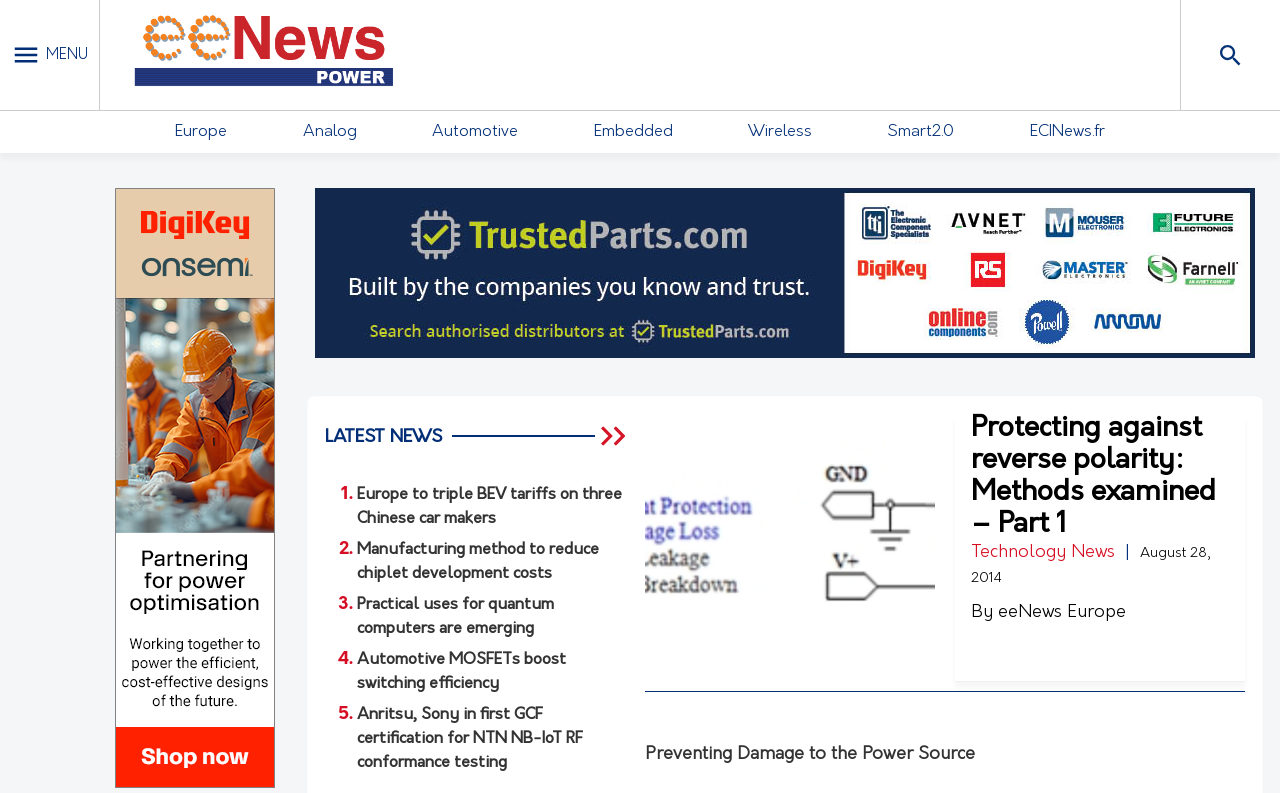Find and specify the bounding box coordinates that correspond to the clickable region for the instruction: "Toggle Table of Content".

None